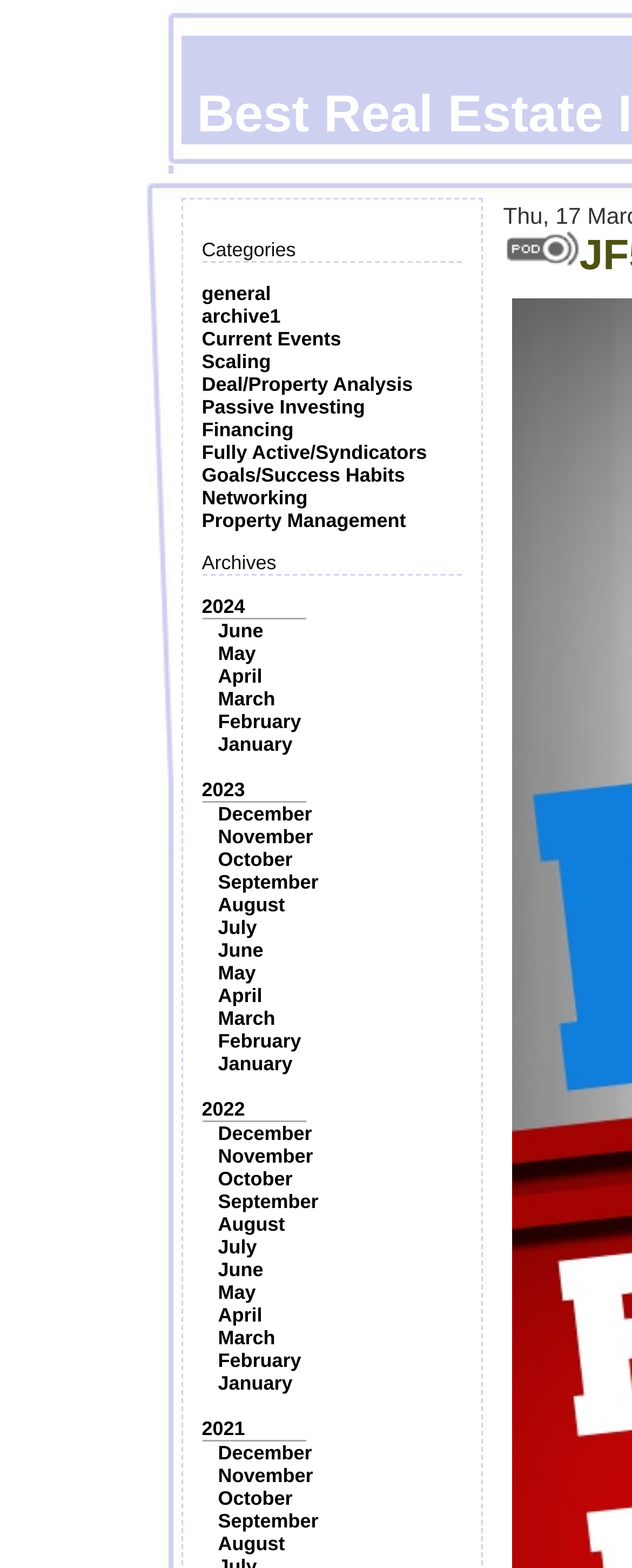Answer the question with a brief word or phrase:
Is there an image on the webpage?

Yes